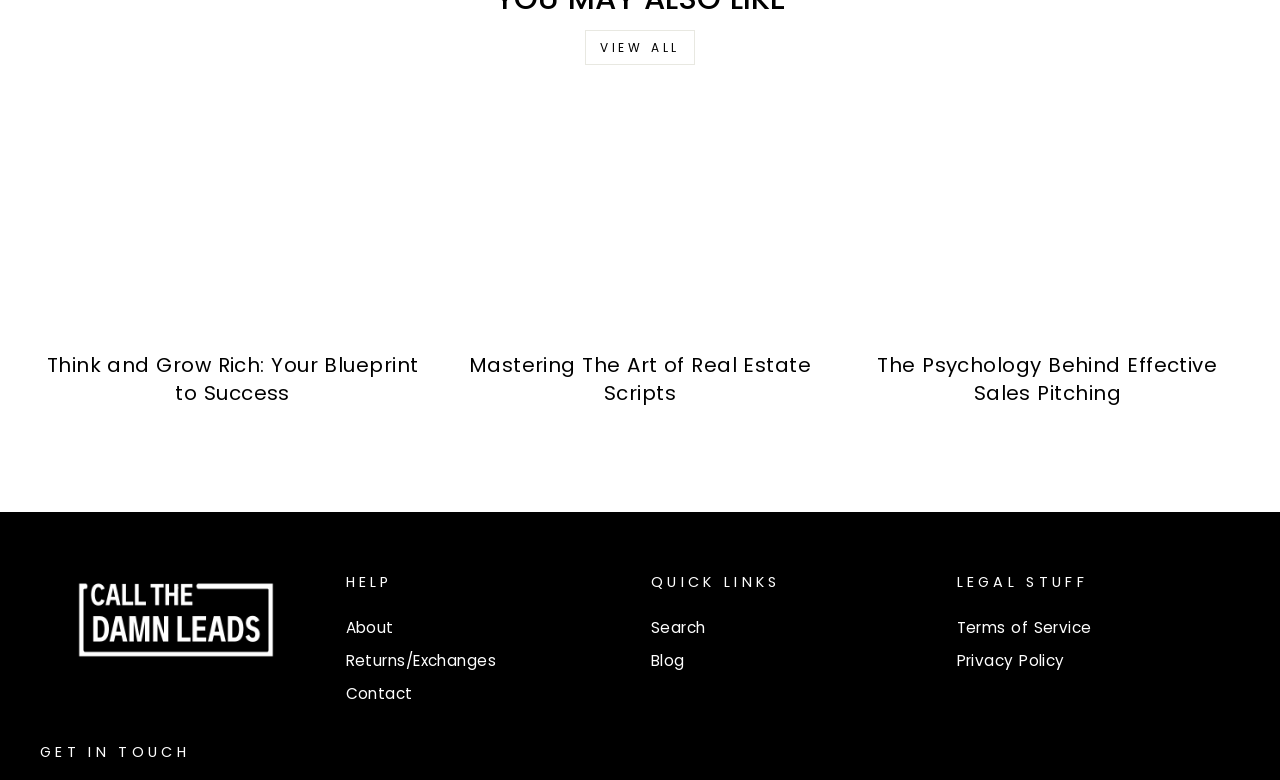Could you find the bounding box coordinates of the clickable area to complete this instruction: "view all products"?

[0.457, 0.038, 0.543, 0.083]